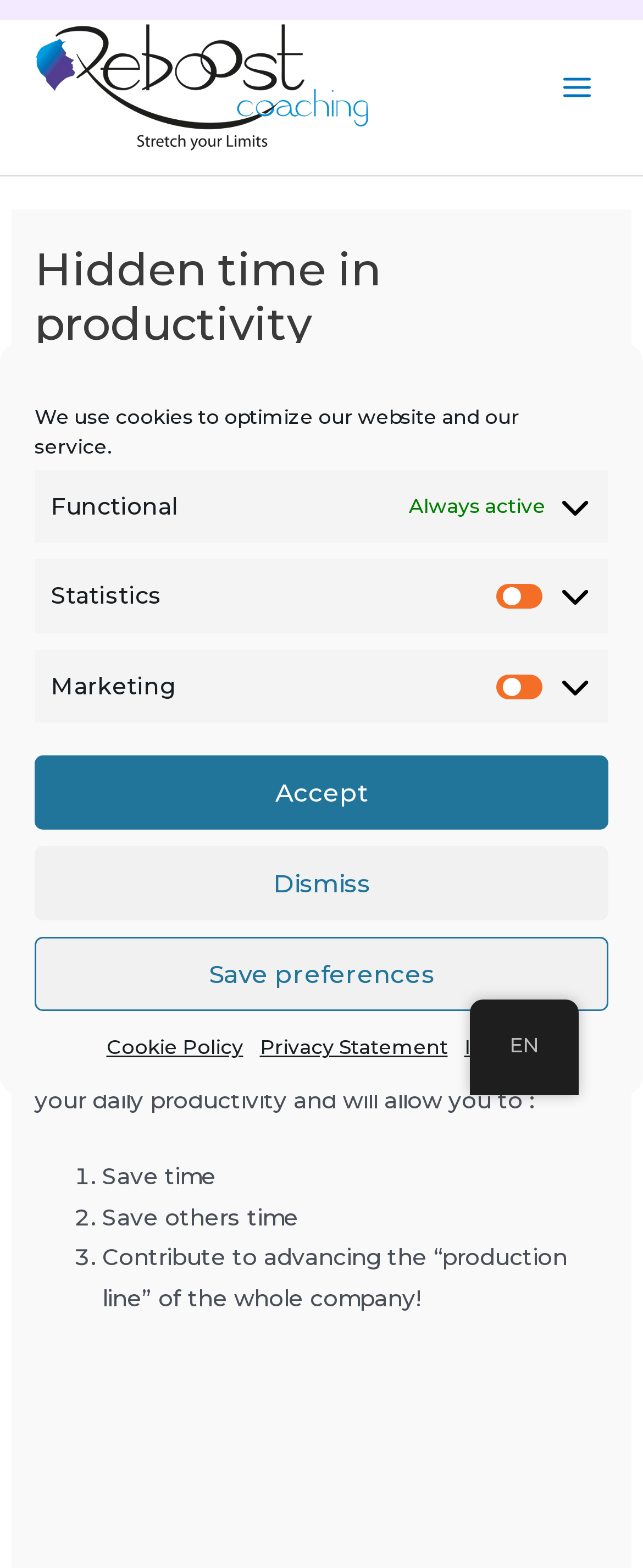Identify the bounding box coordinates of the area you need to click to perform the following instruction: "Open the 'Main Menu'".

[0.848, 0.035, 0.949, 0.076]